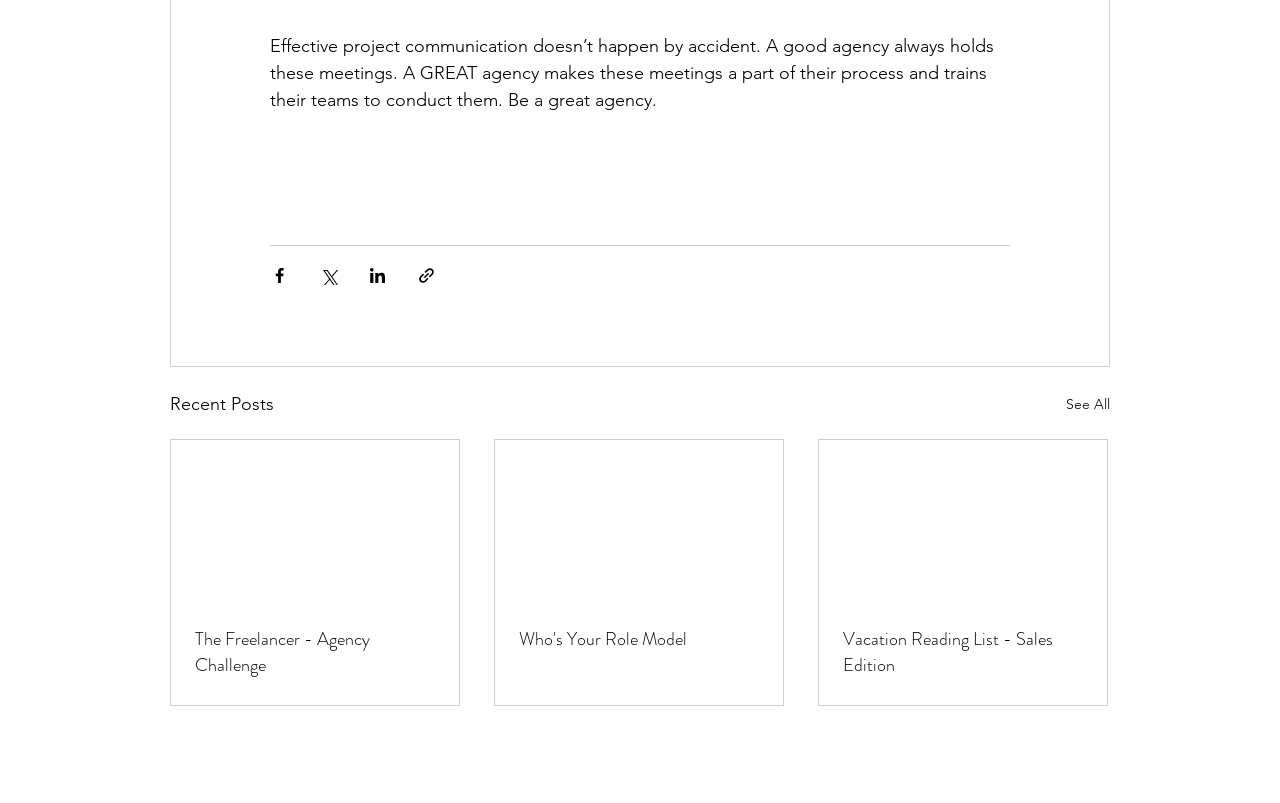Given the element description Who's Your Role Model, specify the bounding box coordinates of the corresponding UI element in the format (top-left x, top-left y, bottom-right x, bottom-right y). All values must be between 0 and 1.

[0.405, 0.78, 0.593, 0.812]